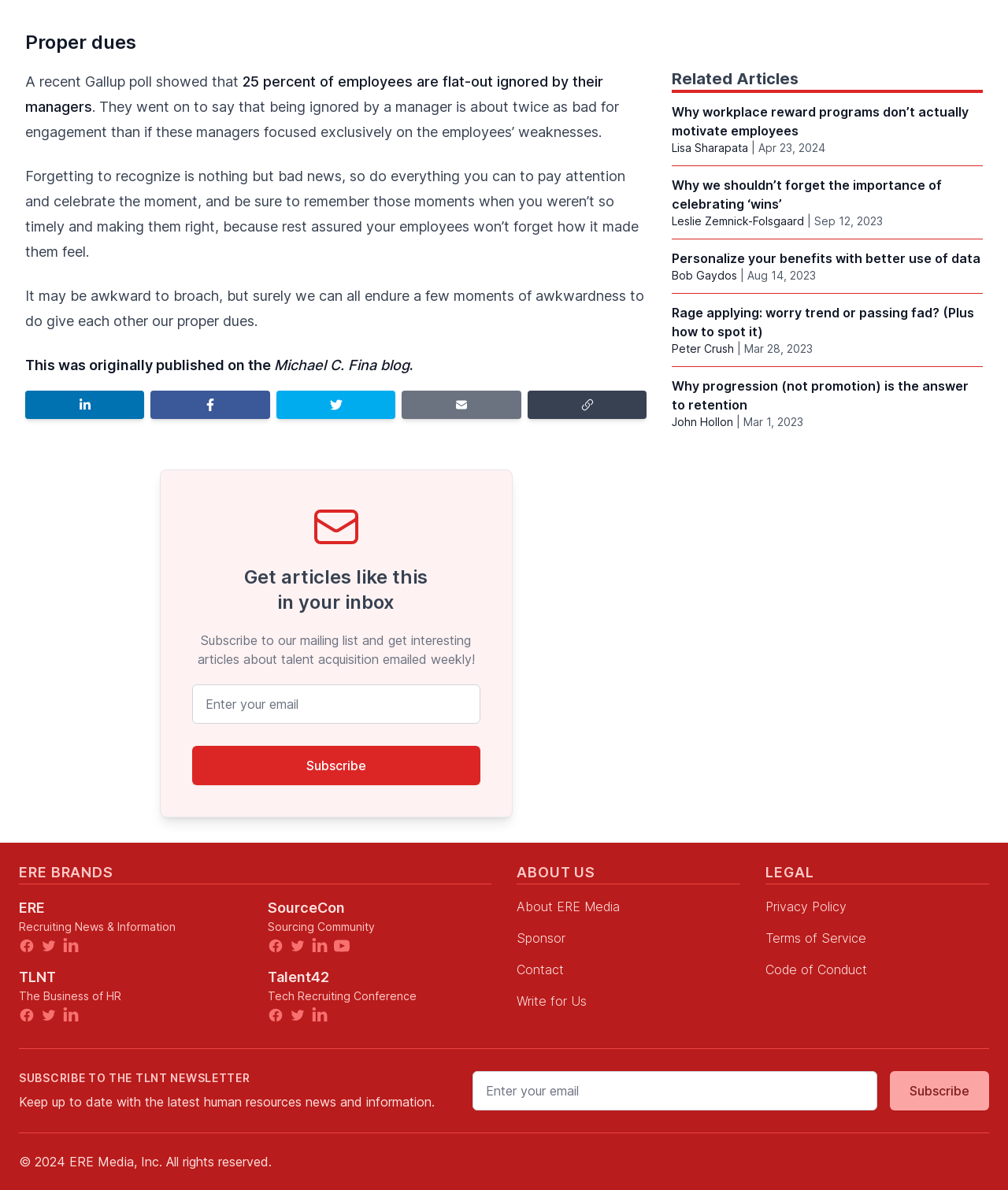Please identify the bounding box coordinates of the element's region that should be clicked to execute the following instruction: "Copy link". The bounding box coordinates must be four float numbers between 0 and 1, i.e., [left, top, right, bottom].

[0.523, 0.328, 0.642, 0.352]